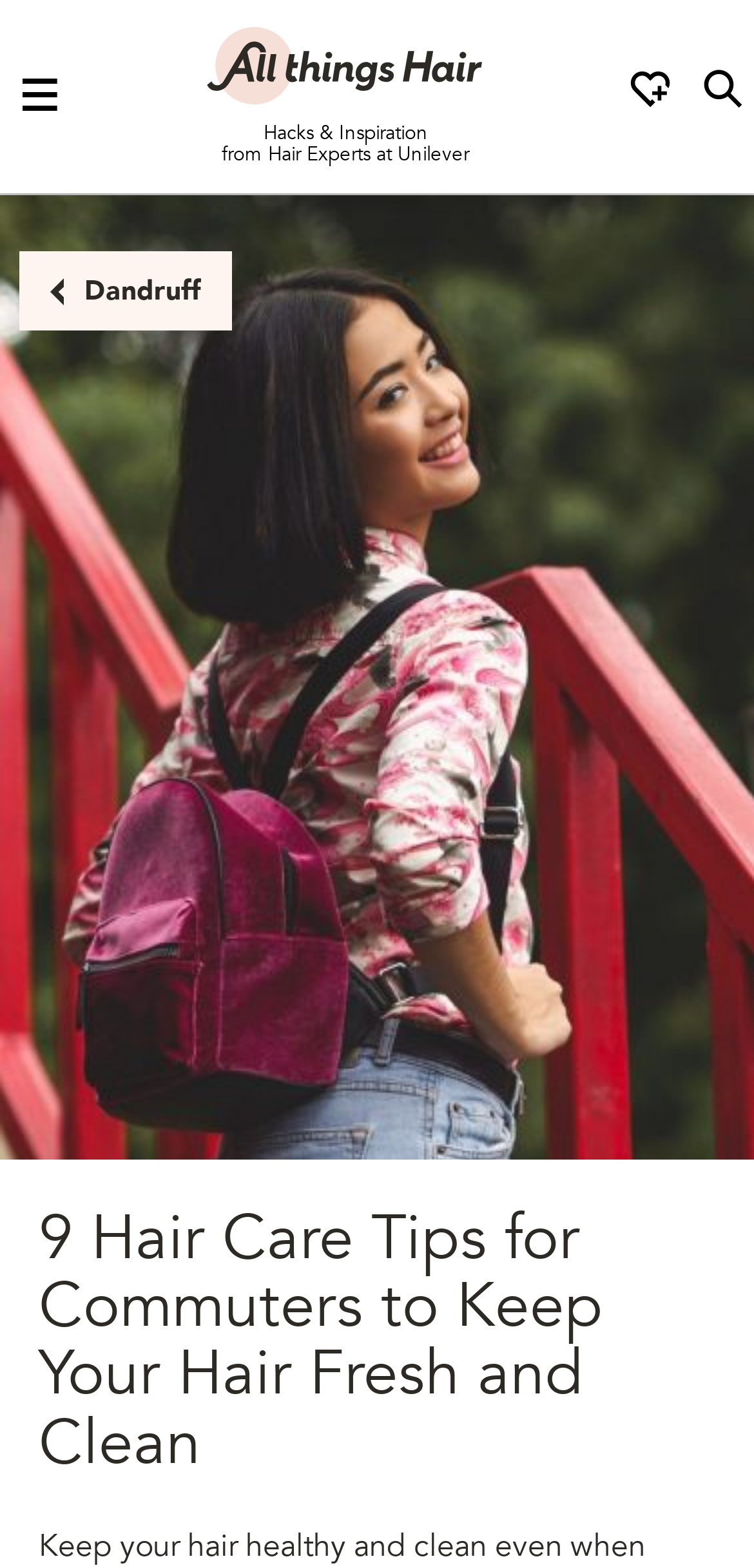Find the bounding box coordinates for the HTML element described in this sentence: "aria-label="Toggle Menu"". Provide the coordinates as four float numbers between 0 and 1, in the format [left, top, right, bottom].

[0.0, 0.035, 0.11, 0.088]